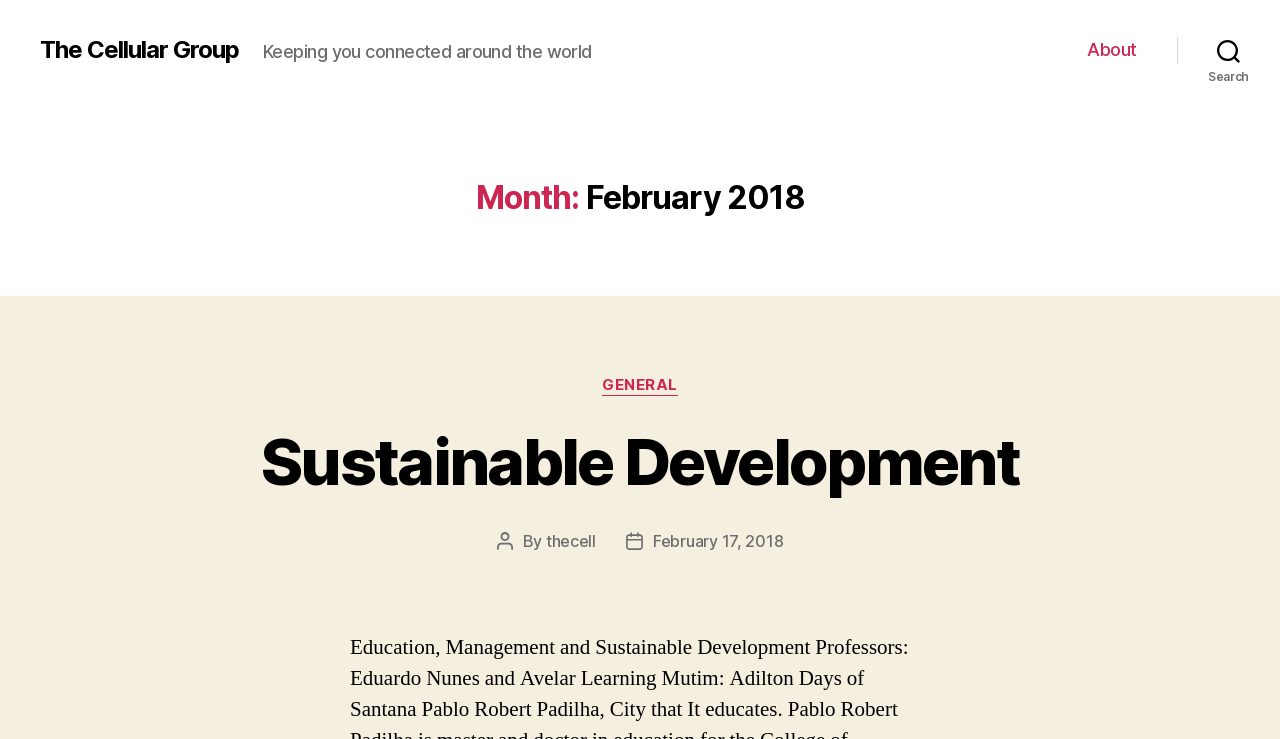Determine the bounding box for the HTML element described here: "The Cellular Group". The coordinates should be given as [left, top, right, bottom] with each number being a float between 0 and 1.

[0.031, 0.051, 0.187, 0.084]